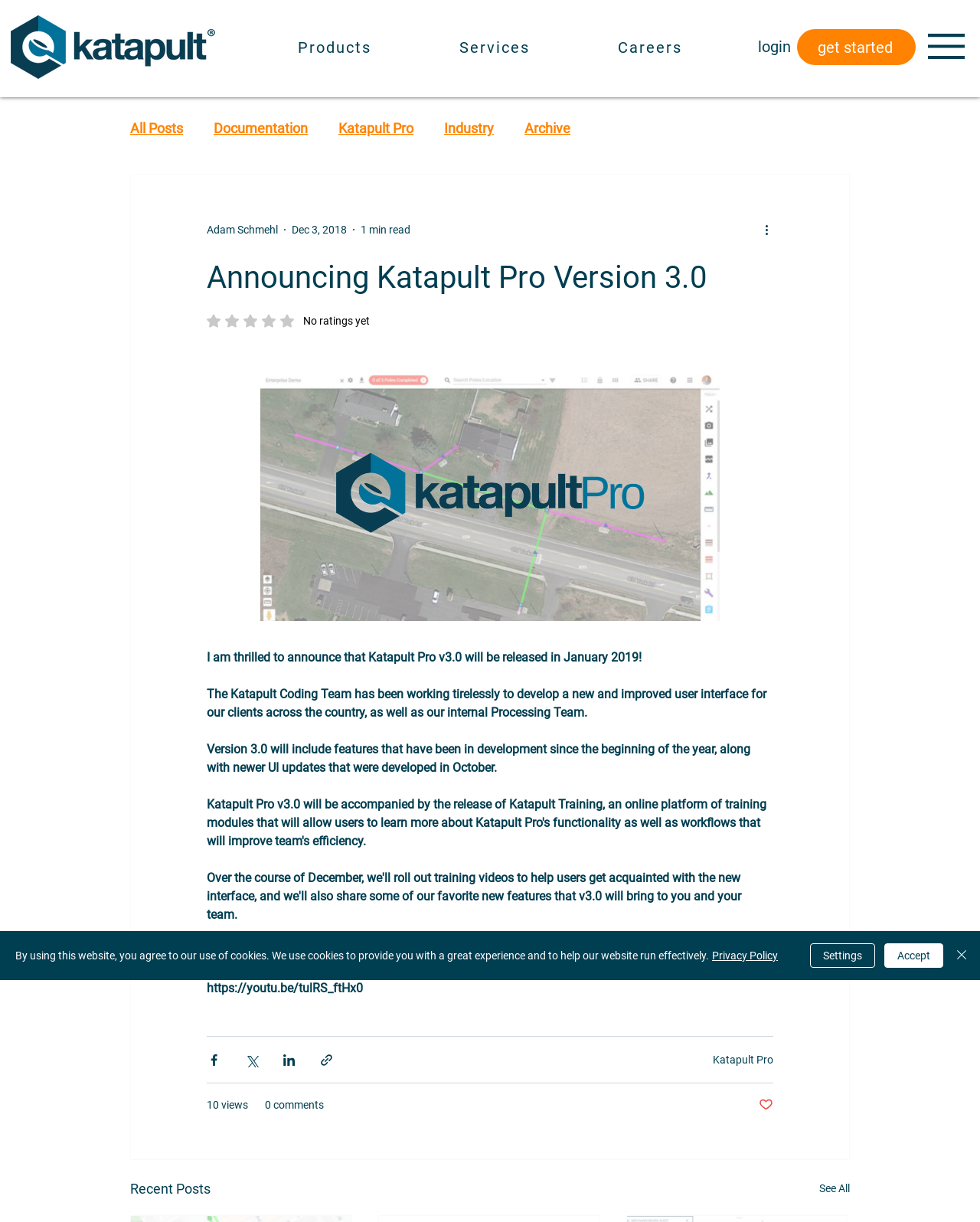What is the author of the latest article?
Based on the image, answer the question with a single word or brief phrase.

Adam Schmehl